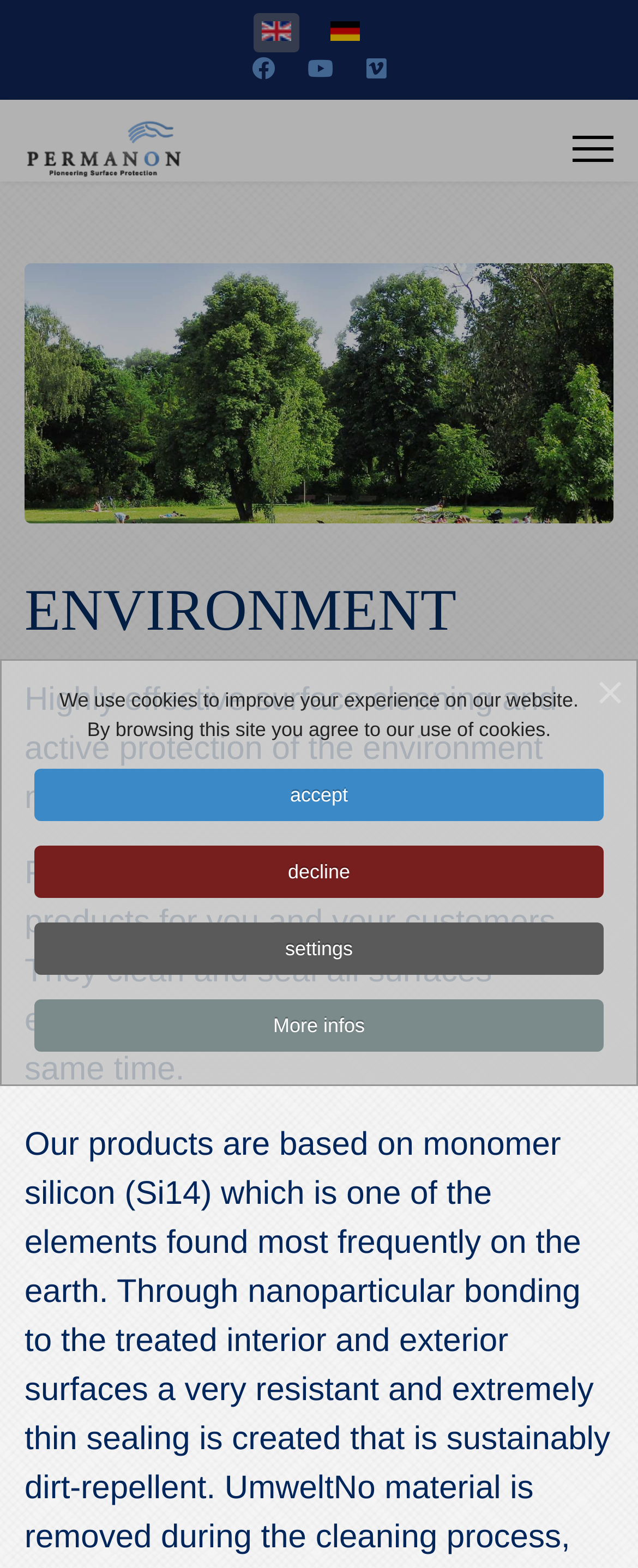Please find and report the bounding box coordinates of the element to click in order to perform the following action: "Explore HELIX_ULTIMATE_NAVIGATION". The coordinates should be expressed as four float numbers between 0 and 1, in the format [left, top, right, bottom].

[0.897, 0.064, 0.962, 0.126]